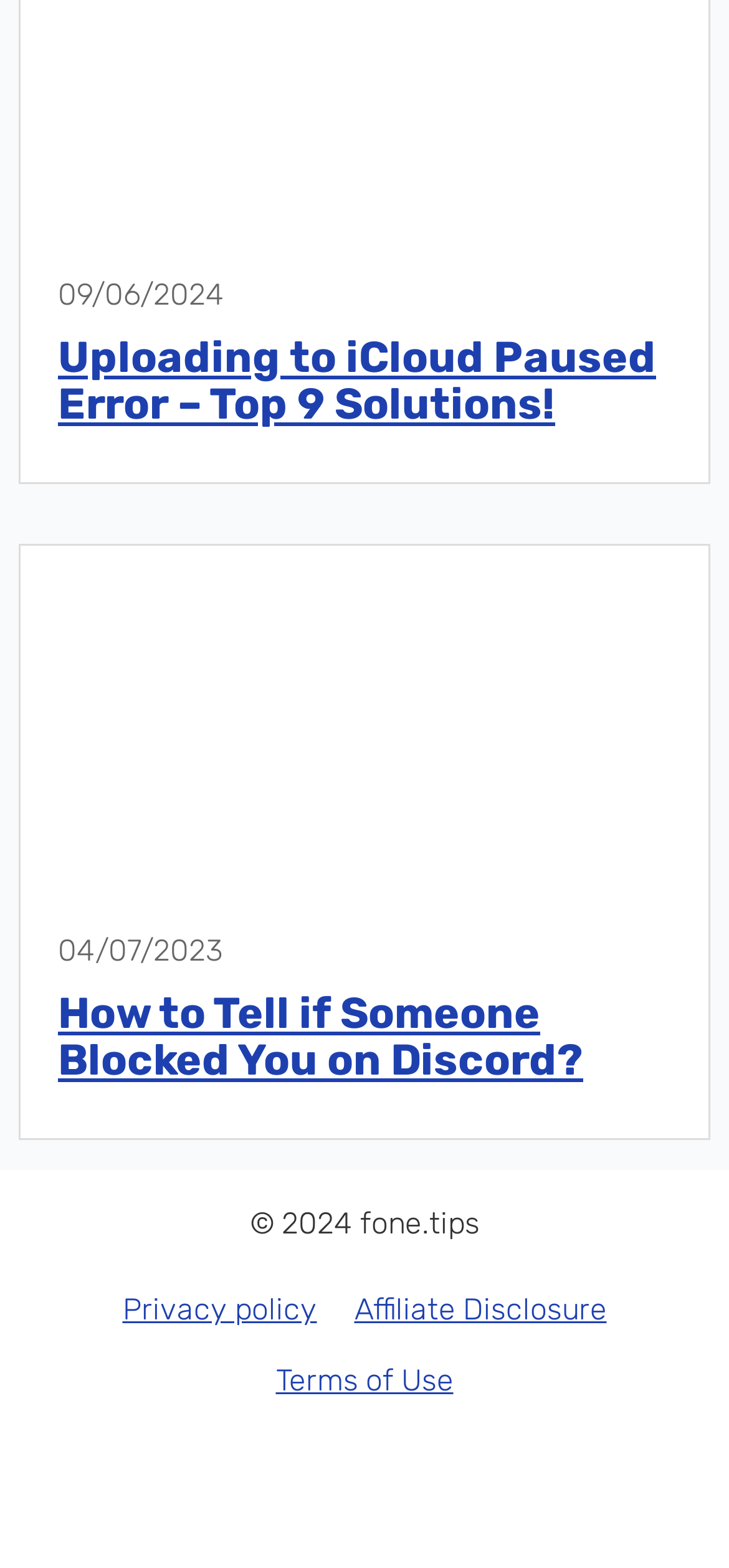Find the bounding box of the element with the following description: "Terms of Use". The coordinates must be four float numbers between 0 and 1, formatted as [left, top, right, bottom].

[0.378, 0.869, 0.622, 0.892]